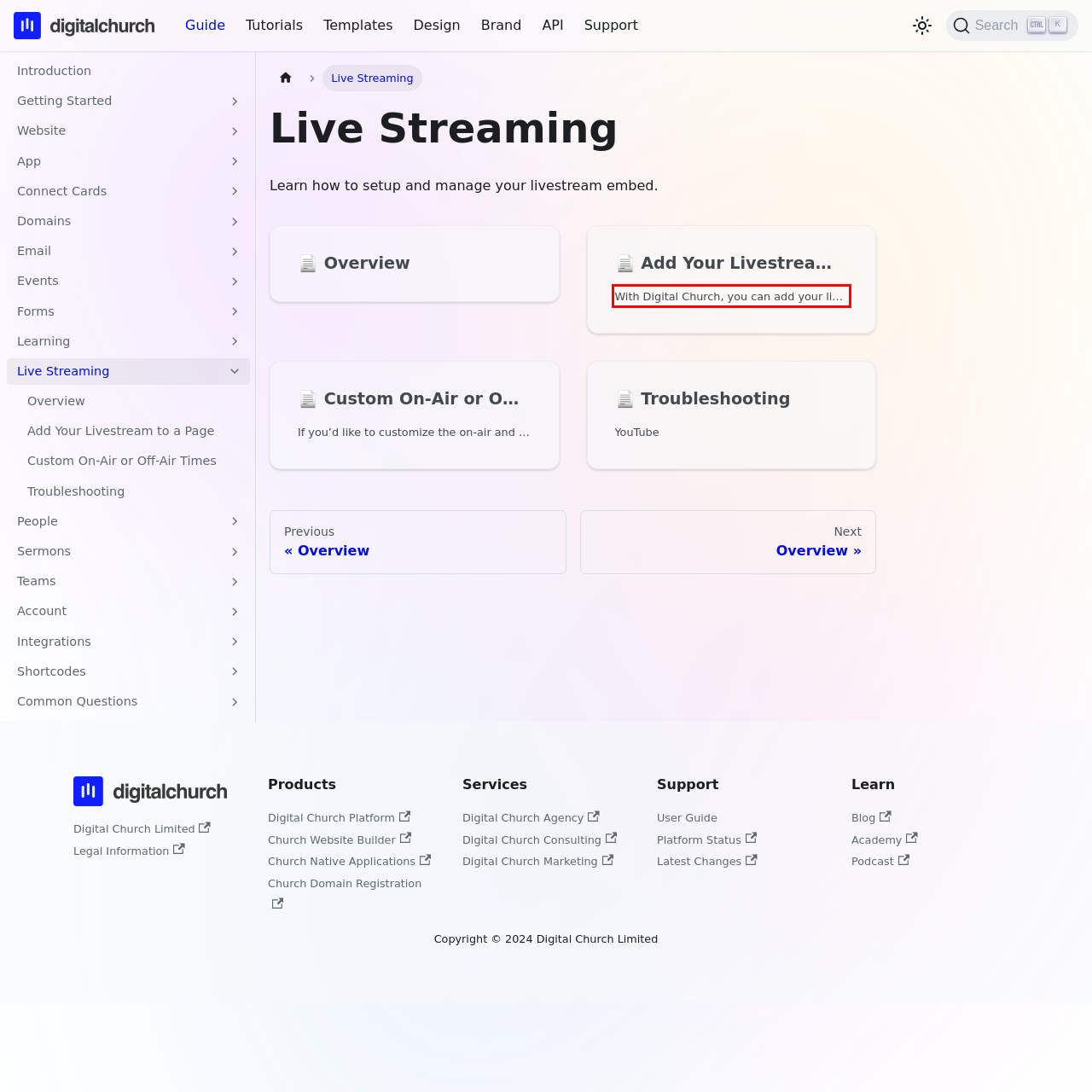Using the provided webpage screenshot, identify and read the text within the red rectangle bounding box.

With Digital Church, you can add your livestream feed anywhere on your website. You can also add a live countdown timer. If you add the countdown timer to your page, you can set the stream (or any other content) to hide or show when the countdown expires and remain in that state until the designated “Off-Air” time.